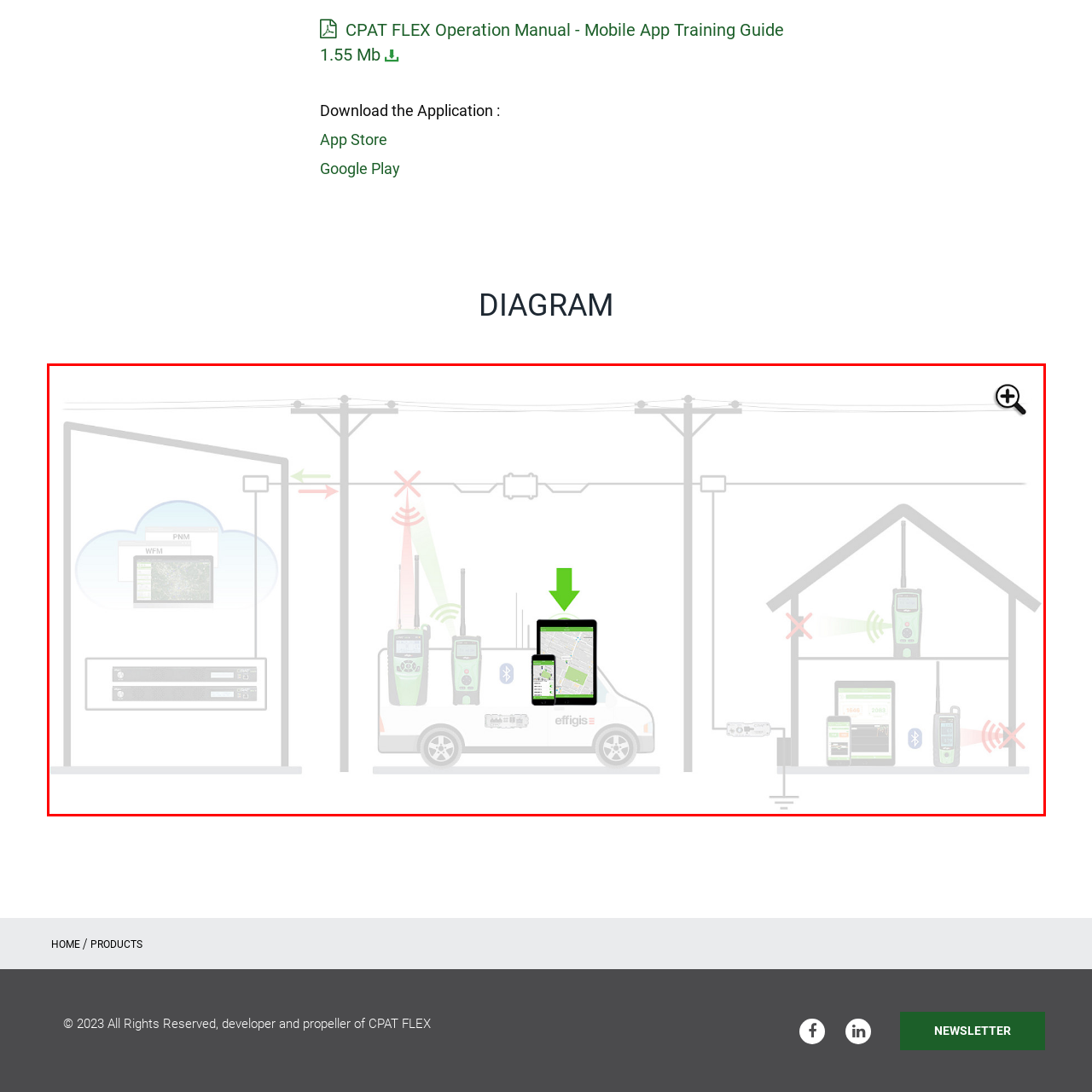What is the purpose of the diagram?
Review the image inside the red bounding box and give a detailed answer.

The diagram serves as a training guide, visually outlining the essential components and their functions within the CPAT FLEX system, providing a comprehensive understanding of the system's operation.